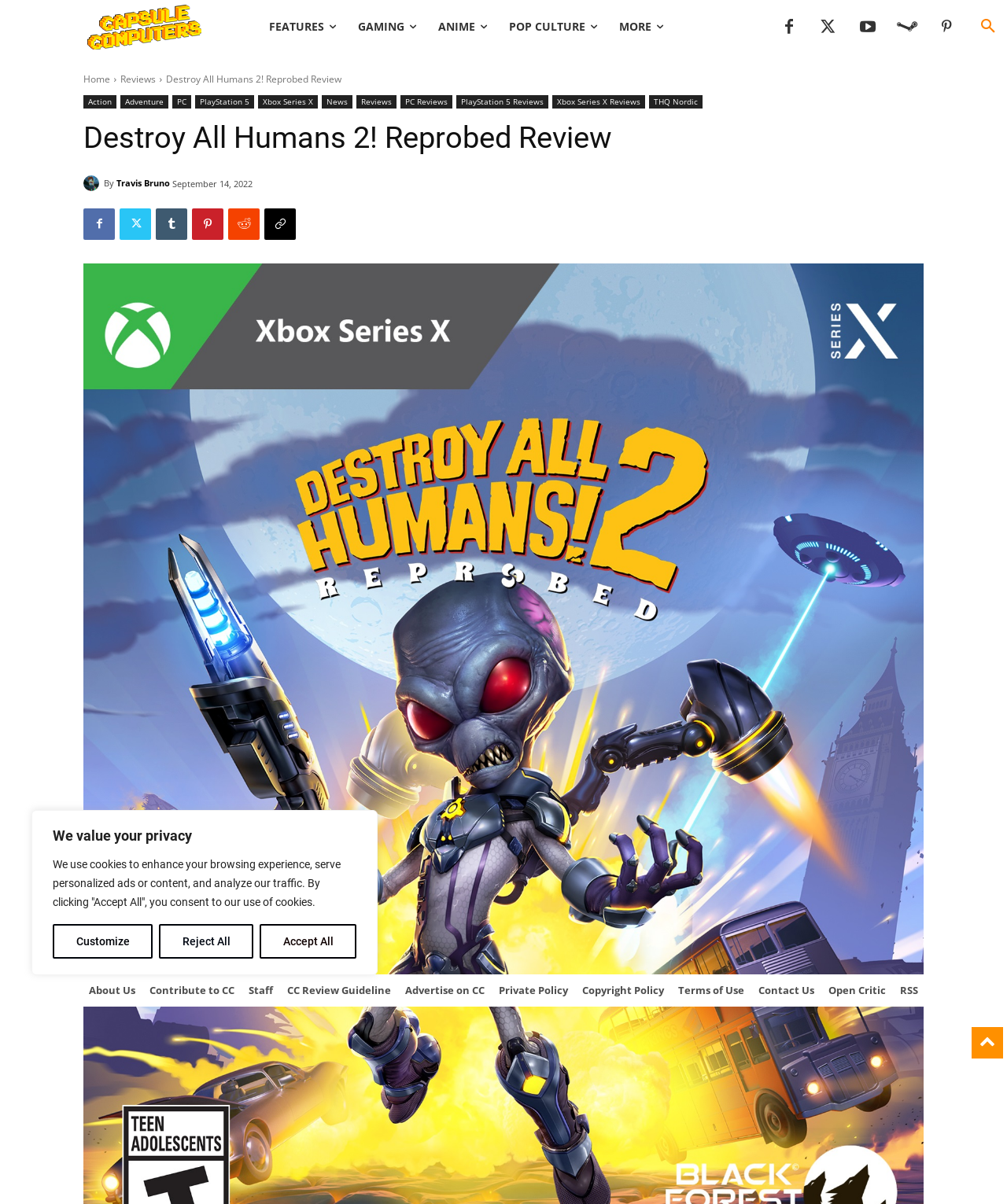What is the date of the review?
Look at the screenshot and provide an in-depth answer.

I found the answer by looking at the date listed, which is September 14, 2022.